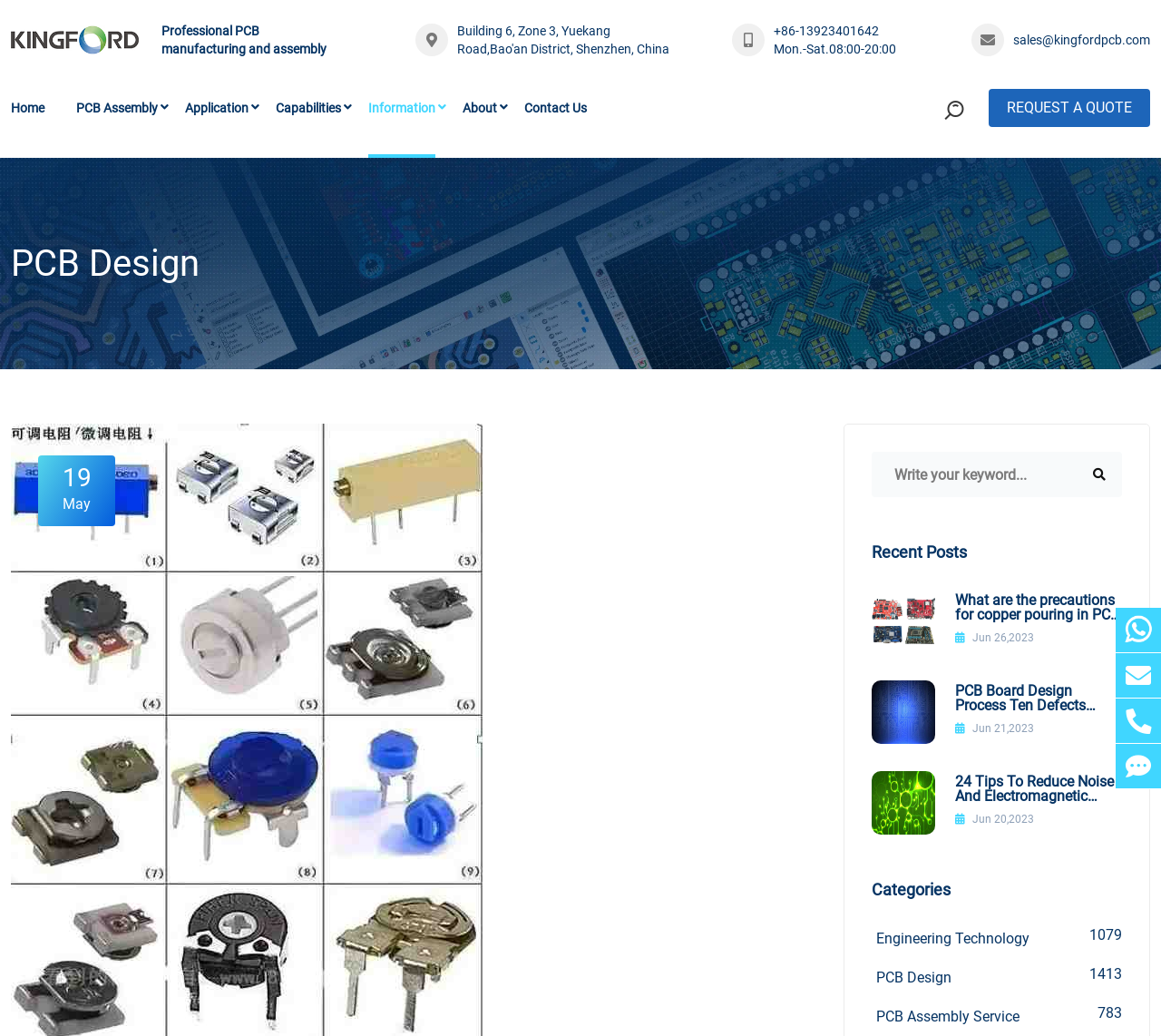Identify the bounding box coordinates of the part that should be clicked to carry out this instruction: "View recent posts".

[0.751, 0.52, 0.833, 0.547]